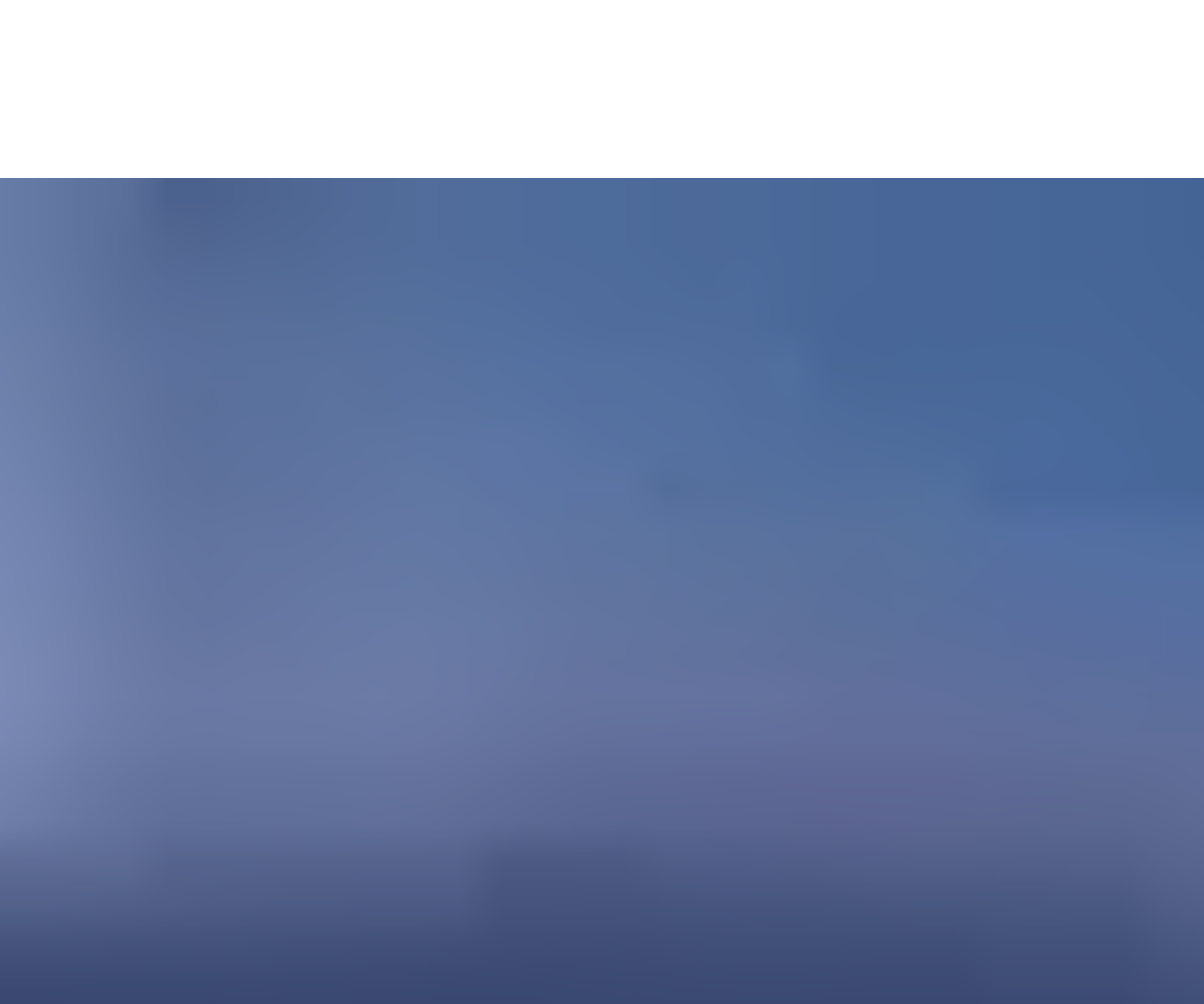Could you indicate the bounding box coordinates of the region to click in order to complete this instruction: "Select the 'Hotel complexes' tab".

[0.388, 0.409, 0.512, 0.452]